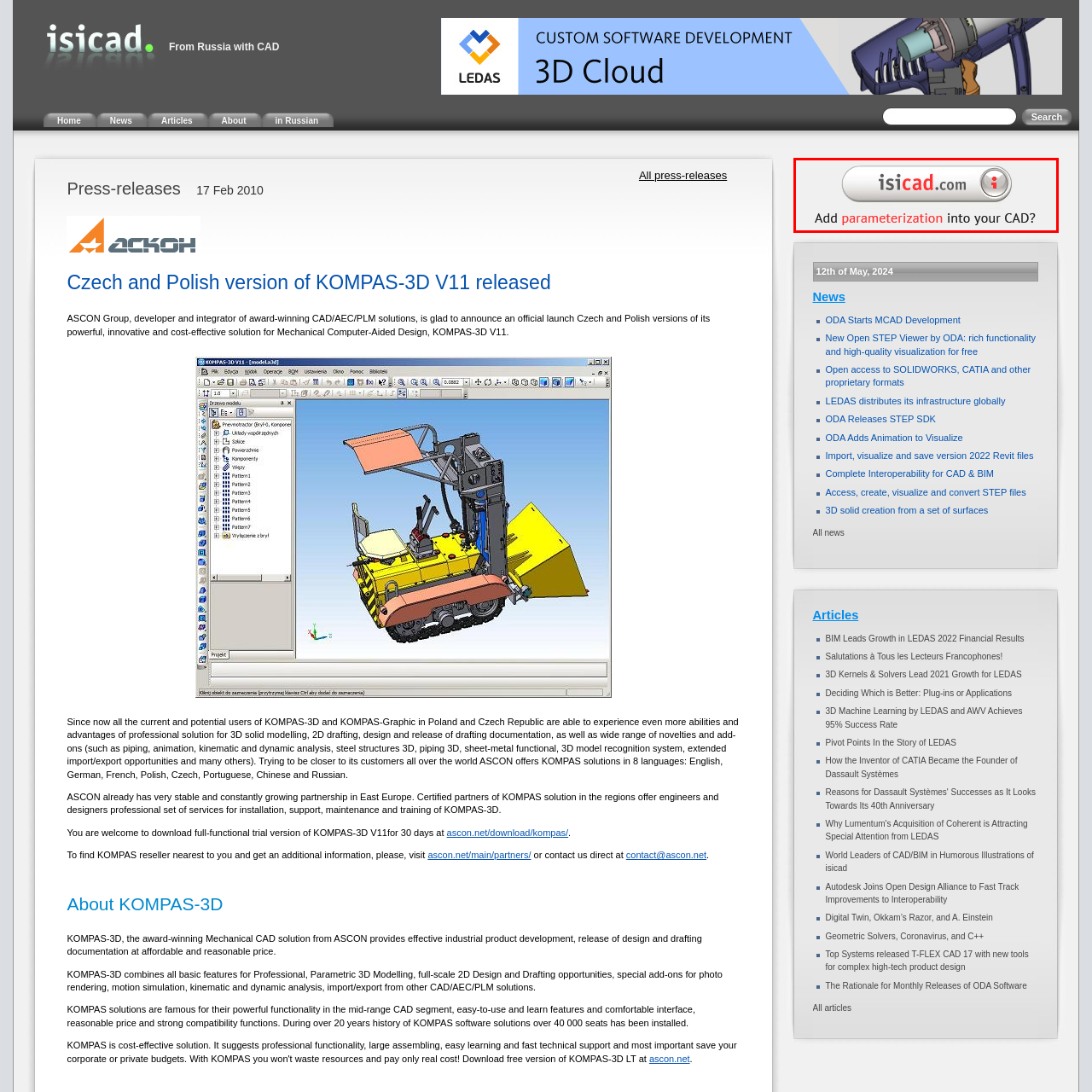What is the color of the question mark?
Inspect the highlighted part of the image and provide a single word or phrase as your answer.

Red